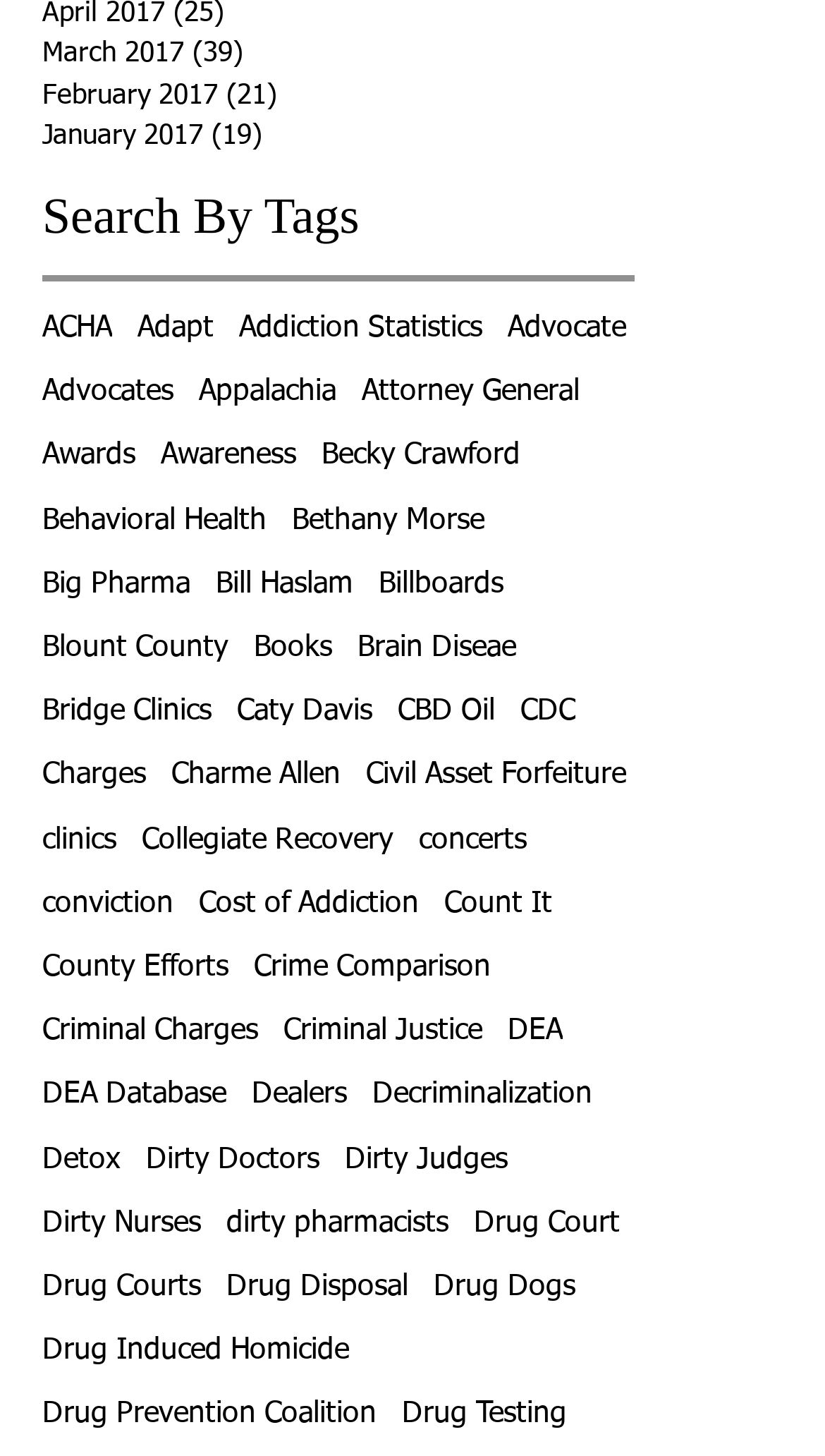Show me the bounding box coordinates of the clickable region to achieve the task as per the instruction: "Explore Behavioral Health".

[0.051, 0.344, 0.323, 0.37]